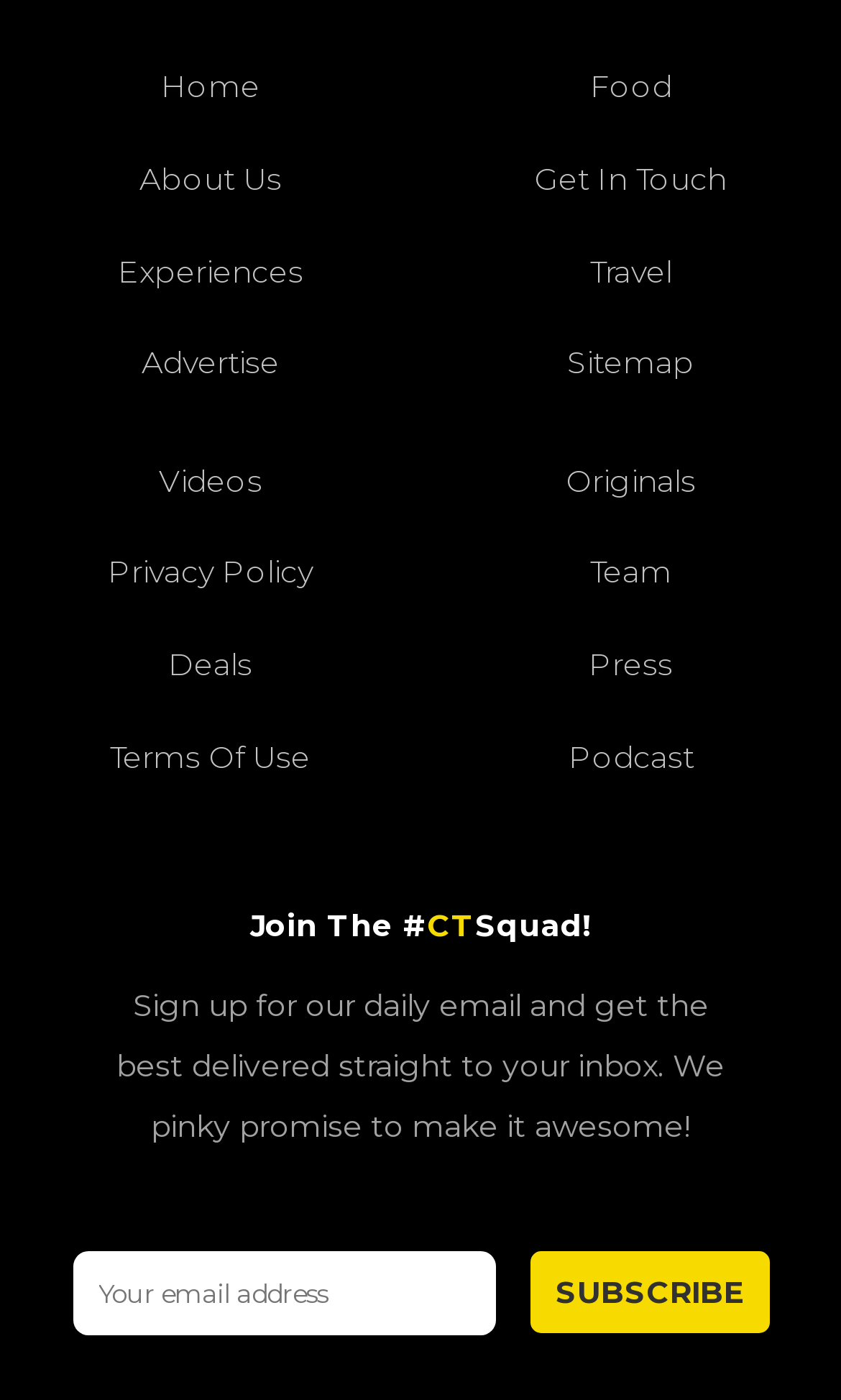Locate the bounding box coordinates of the clickable area needed to fulfill the instruction: "Click on the Food link".

[0.701, 0.048, 0.799, 0.076]